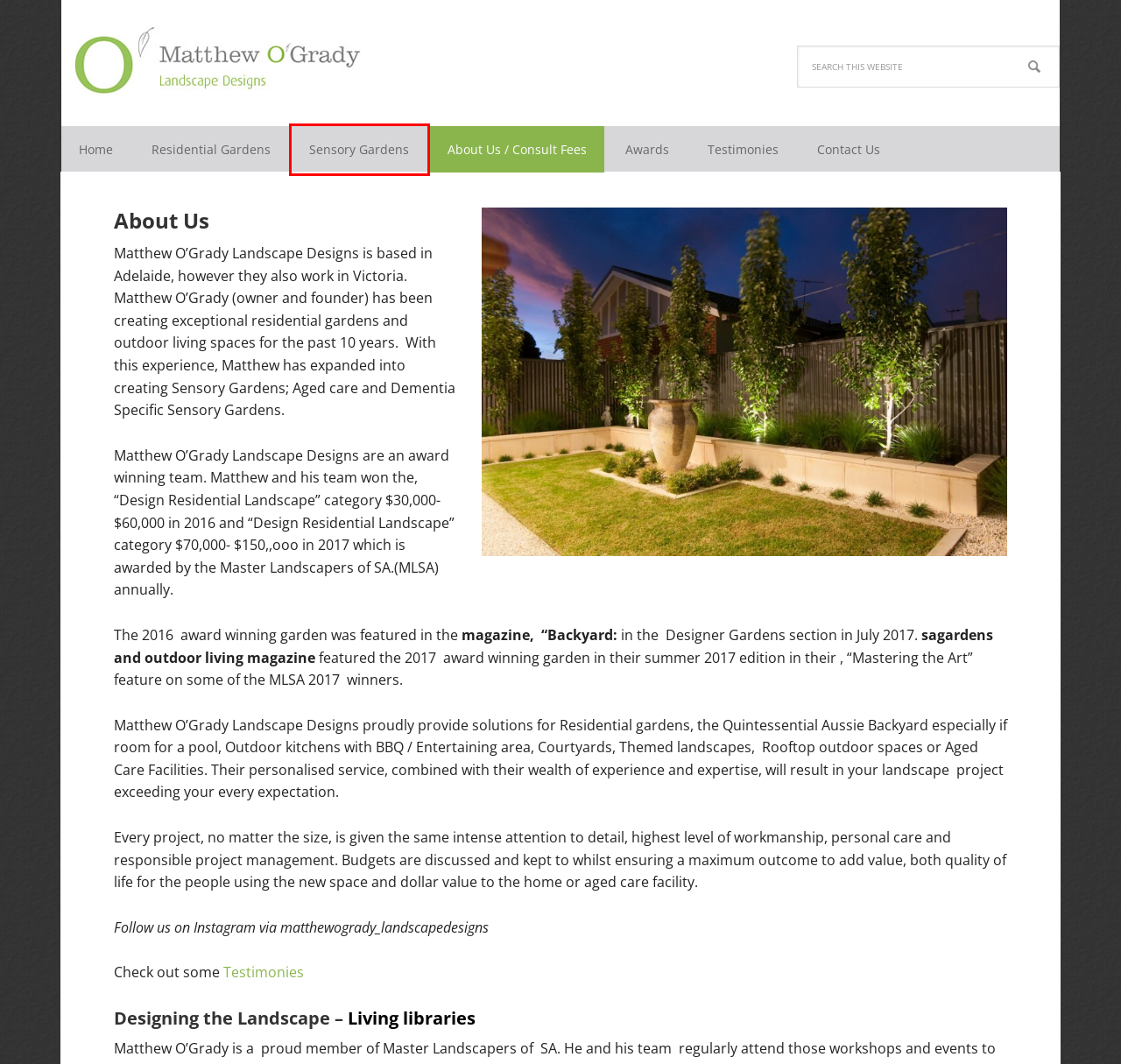You have a screenshot of a webpage where a red bounding box highlights a specific UI element. Identify the description that best matches the resulting webpage after the highlighted element is clicked. The choices are:
A. Residential Gardens
B. Awards of Excellence
C. Contact Us
D. Gallery of Work
E. Testimonies
F. Benetas – Aged Care Facility
G. Matthew O'Grady Landscape Designs – Dementia Specific Gardens
H. Sensory Gardens

H